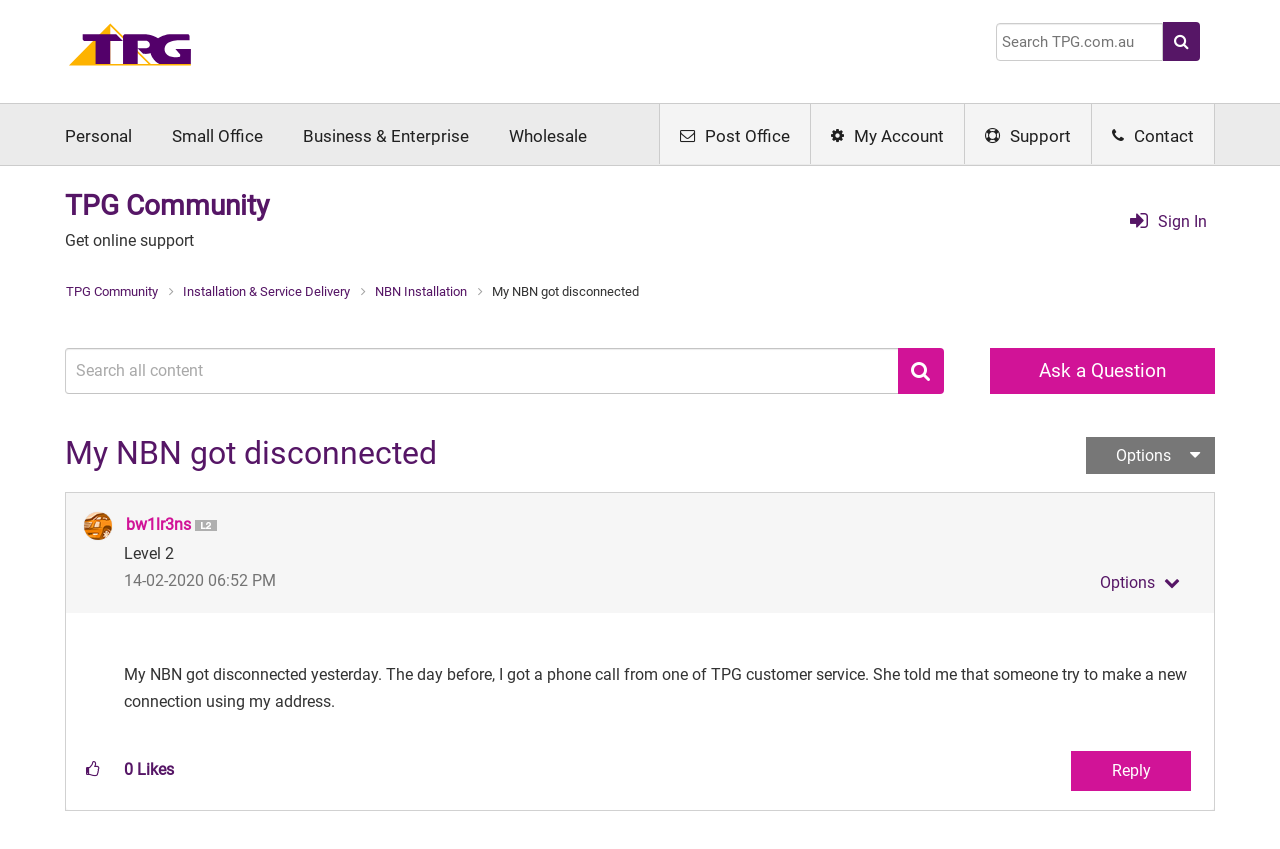Please identify the coordinates of the bounding box for the clickable region that will accomplish this instruction: "Go to TPG Community homepage".

[0.051, 0.048, 0.152, 0.07]